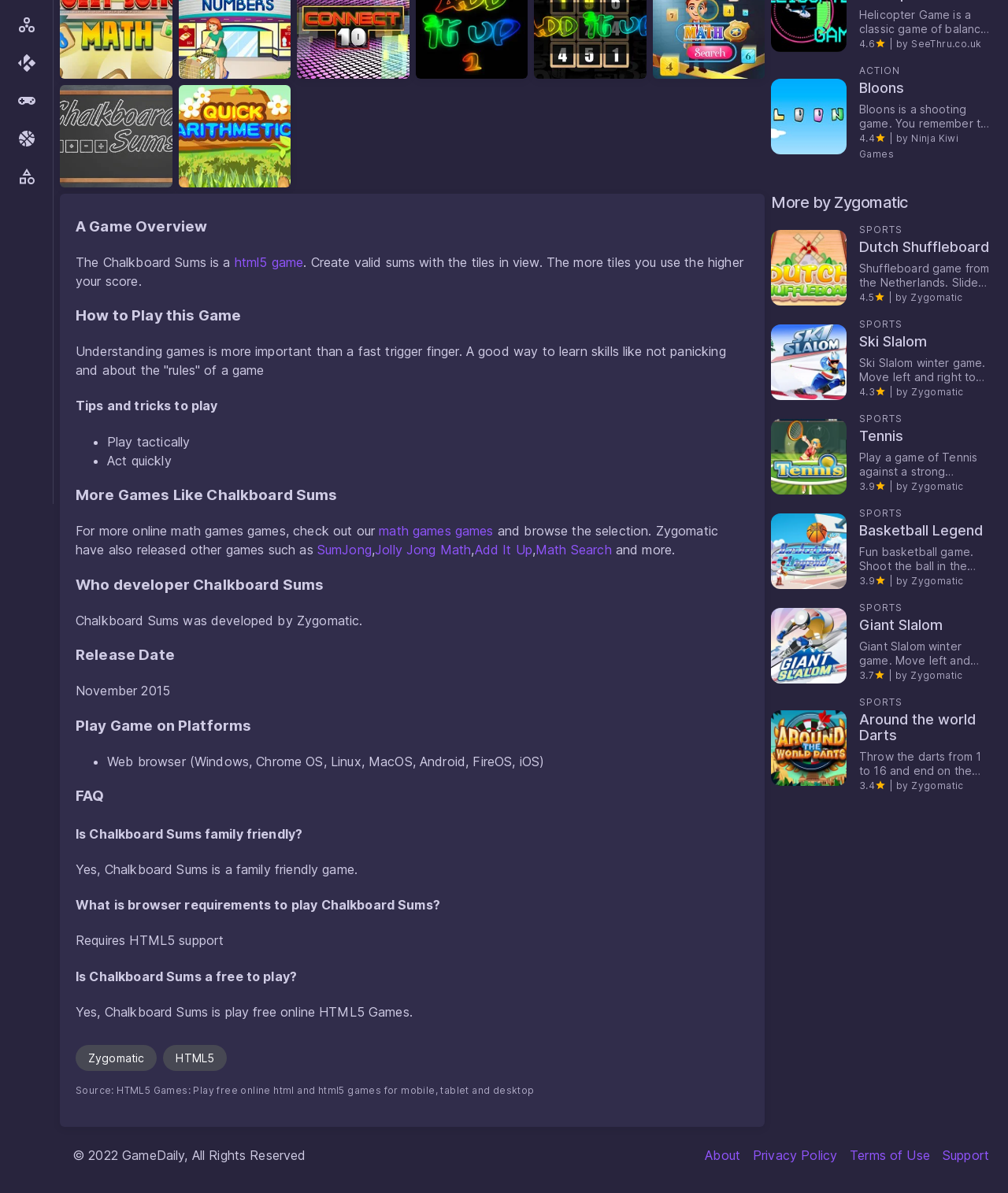Identify the bounding box coordinates for the UI element described as follows: "alt="Quick Arithmetic"". Ensure the coordinates are four float numbers between 0 and 1, formatted as [left, top, right, bottom].

[0.177, 0.071, 0.288, 0.157]